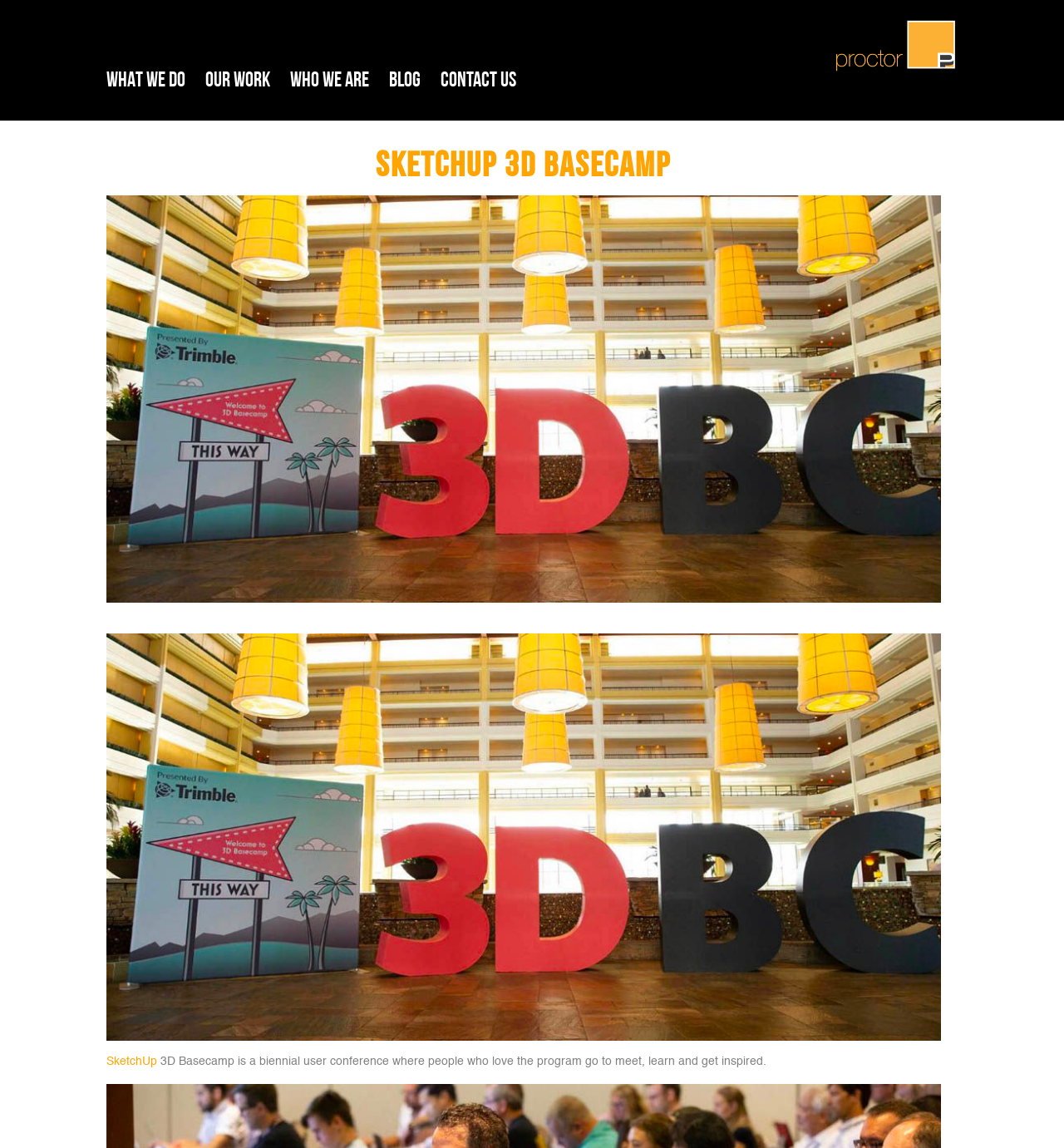What is the name of the software mentioned?
Using the image, respond with a single word or phrase.

SketchUp